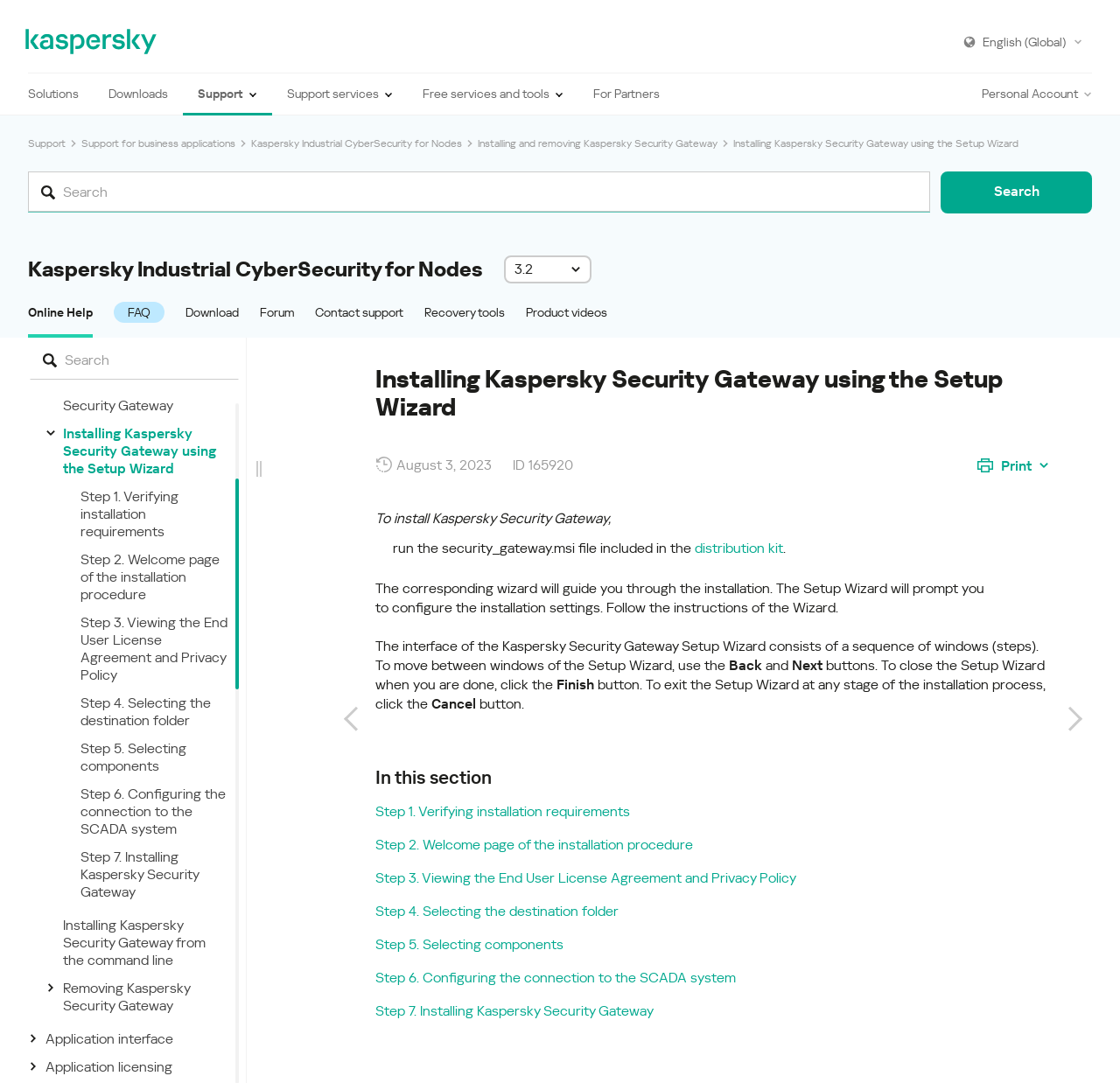Find and extract the text of the primary heading on the webpage.

Installing Kaspersky Security Gateway using the Setup Wizard